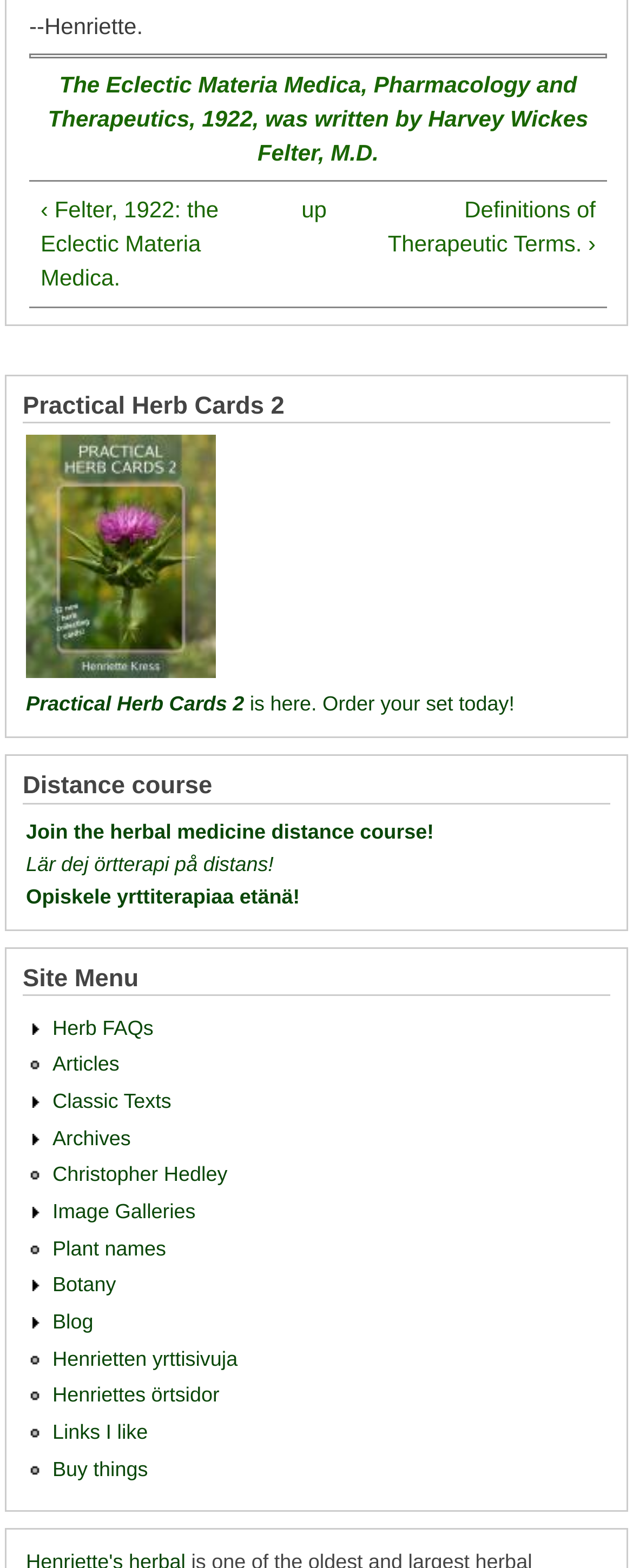Please determine the bounding box coordinates for the element with the description: "aria-label="Last Name" name="last-name" placeholder="Last Name"".

None